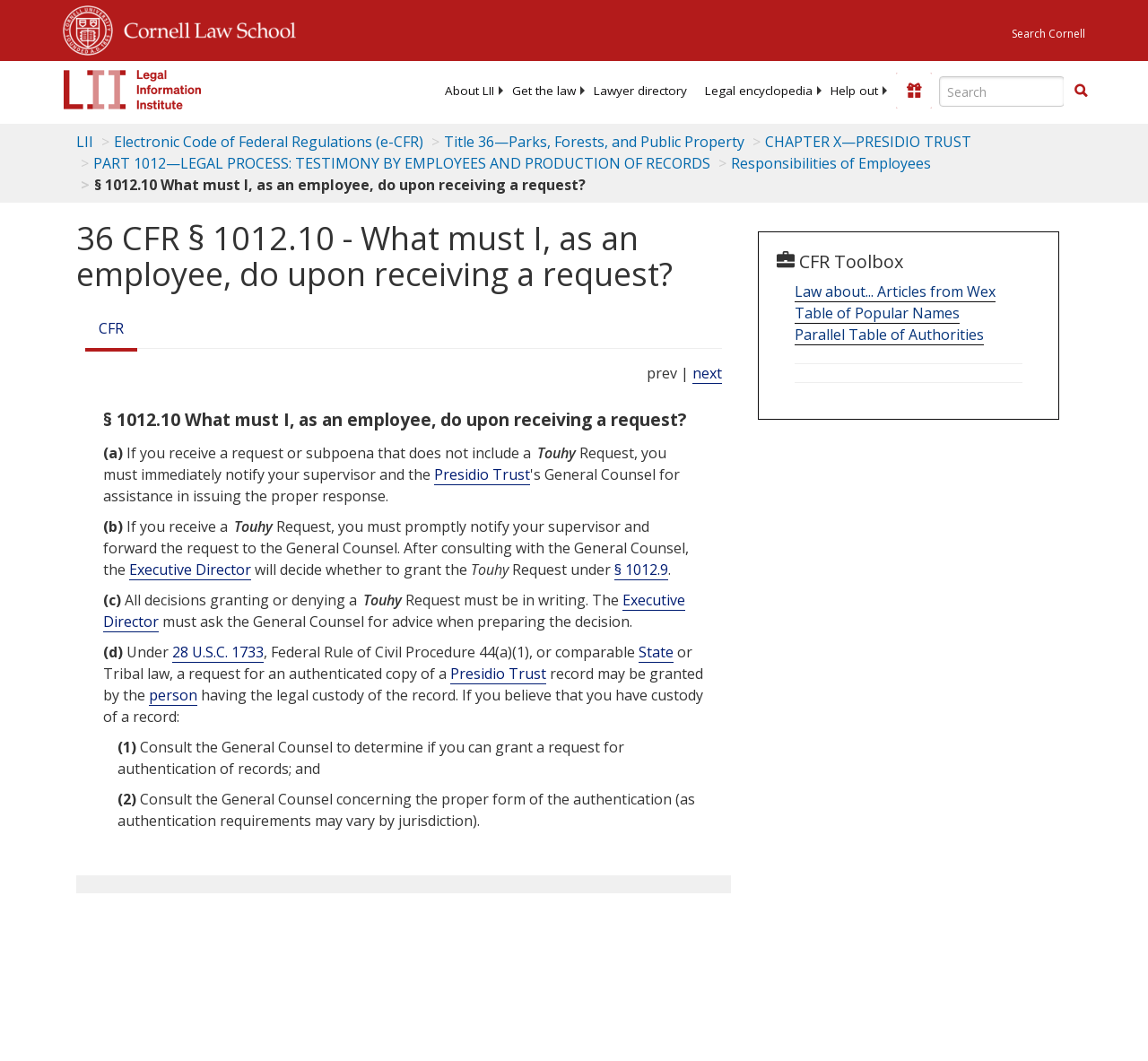Please specify the bounding box coordinates of the clickable section necessary to execute the following command: "Search for something".

[0.818, 0.063, 0.956, 0.101]